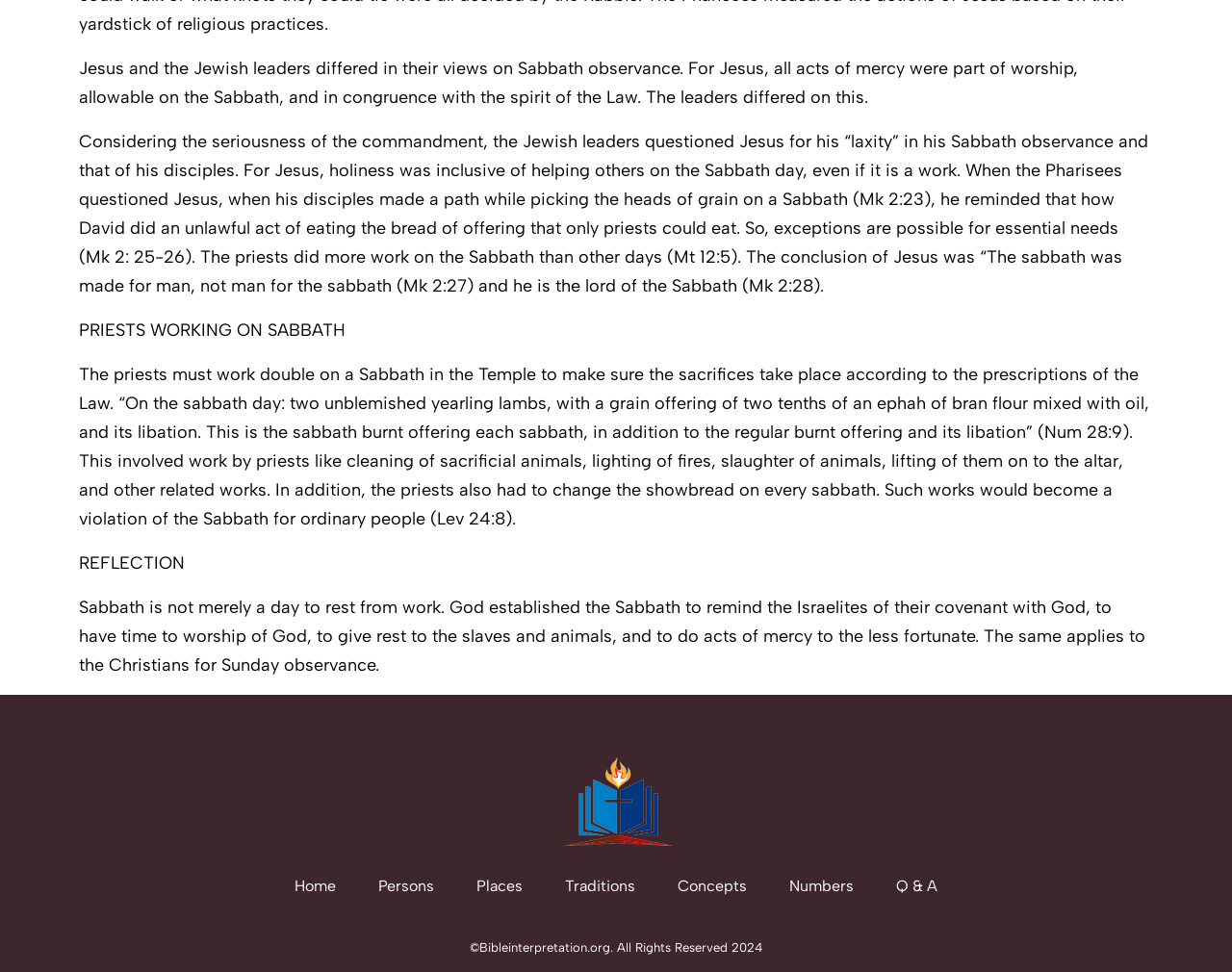What is the main topic of this webpage?
Using the screenshot, give a one-word or short phrase answer.

Sabbath observance